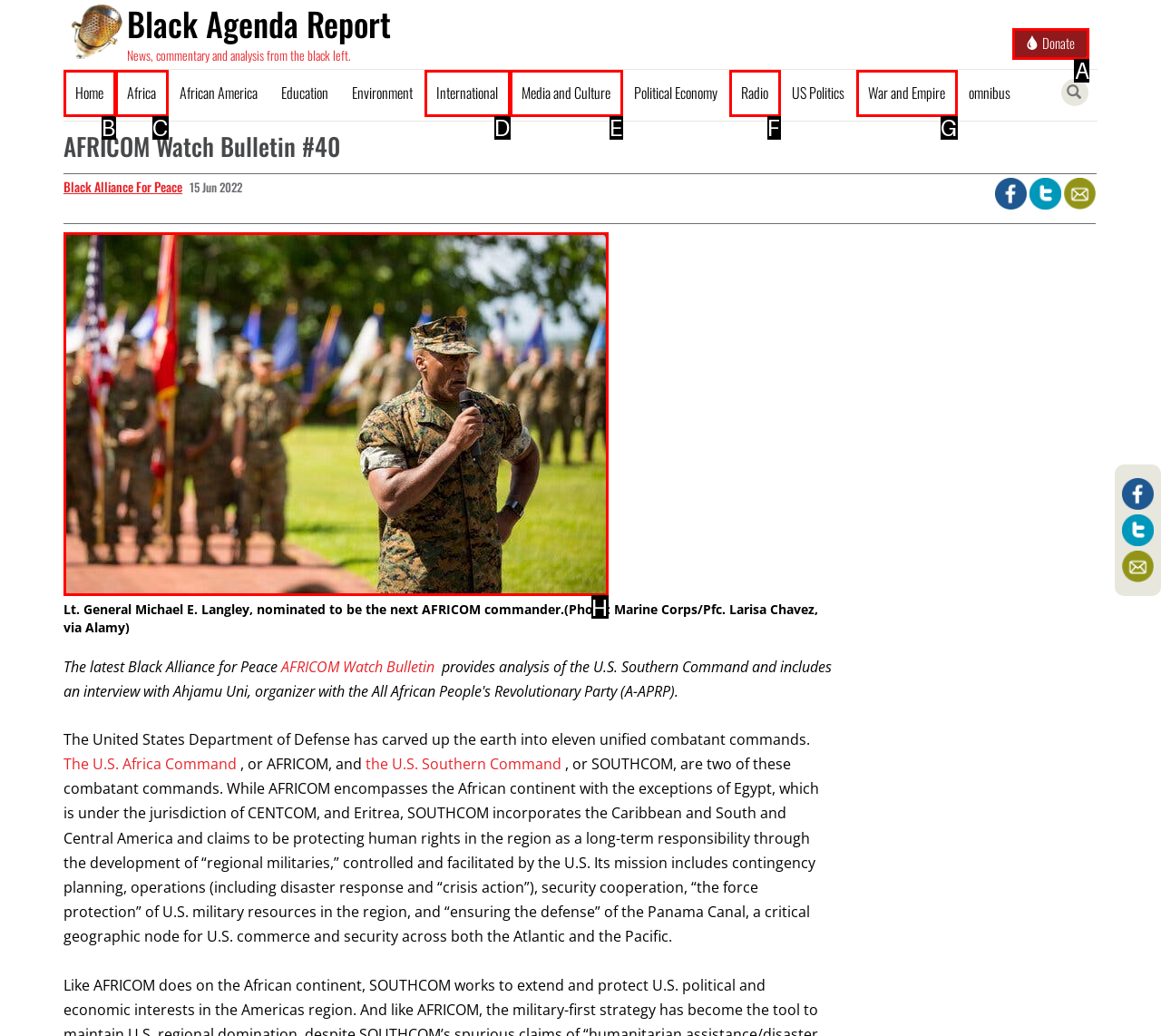Choose the HTML element that needs to be clicked for the given task: Click on the 'Donate' button Respond by giving the letter of the chosen option.

A